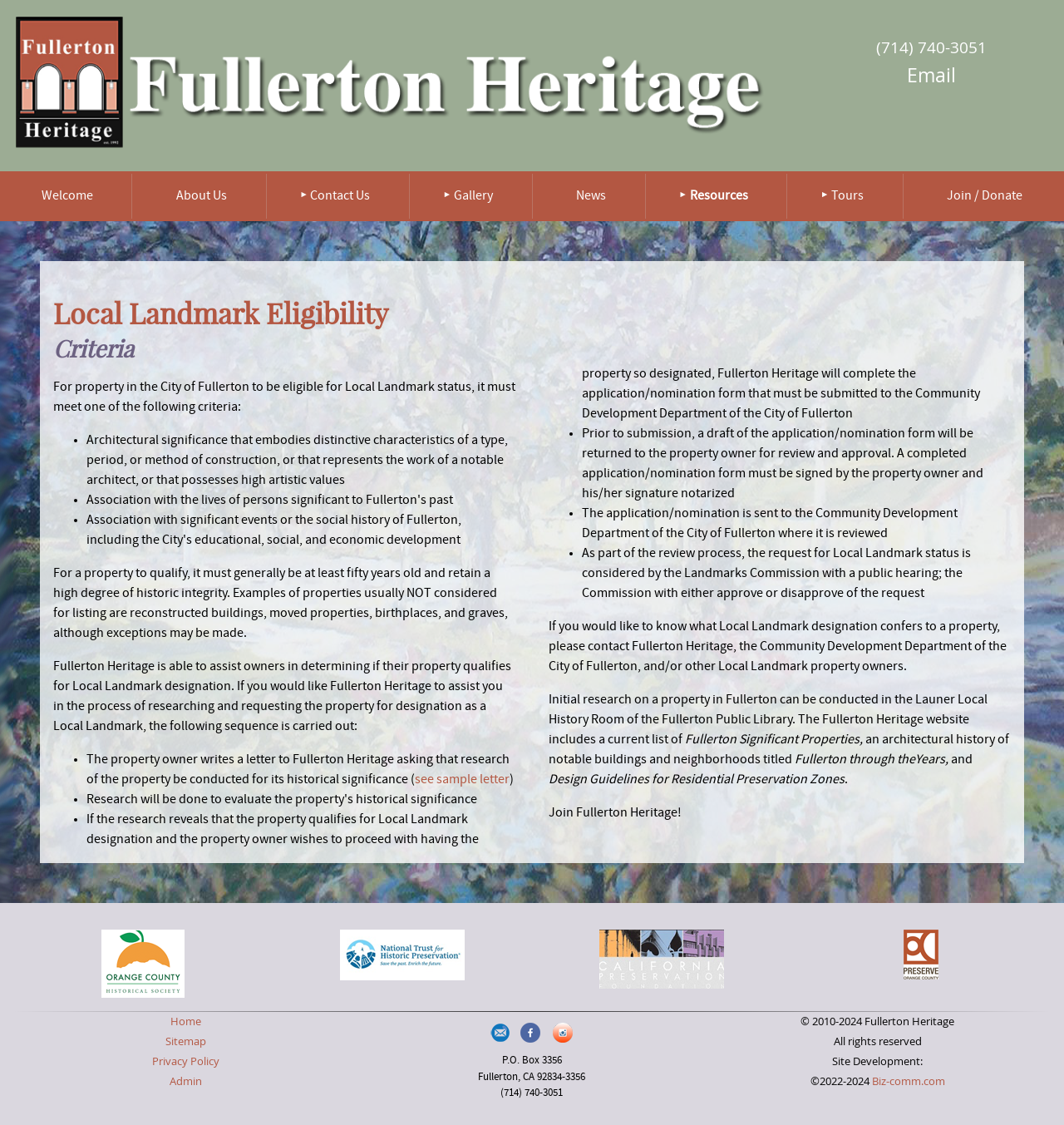Extract the main heading from the webpage content.

Local Landmark Eligibility